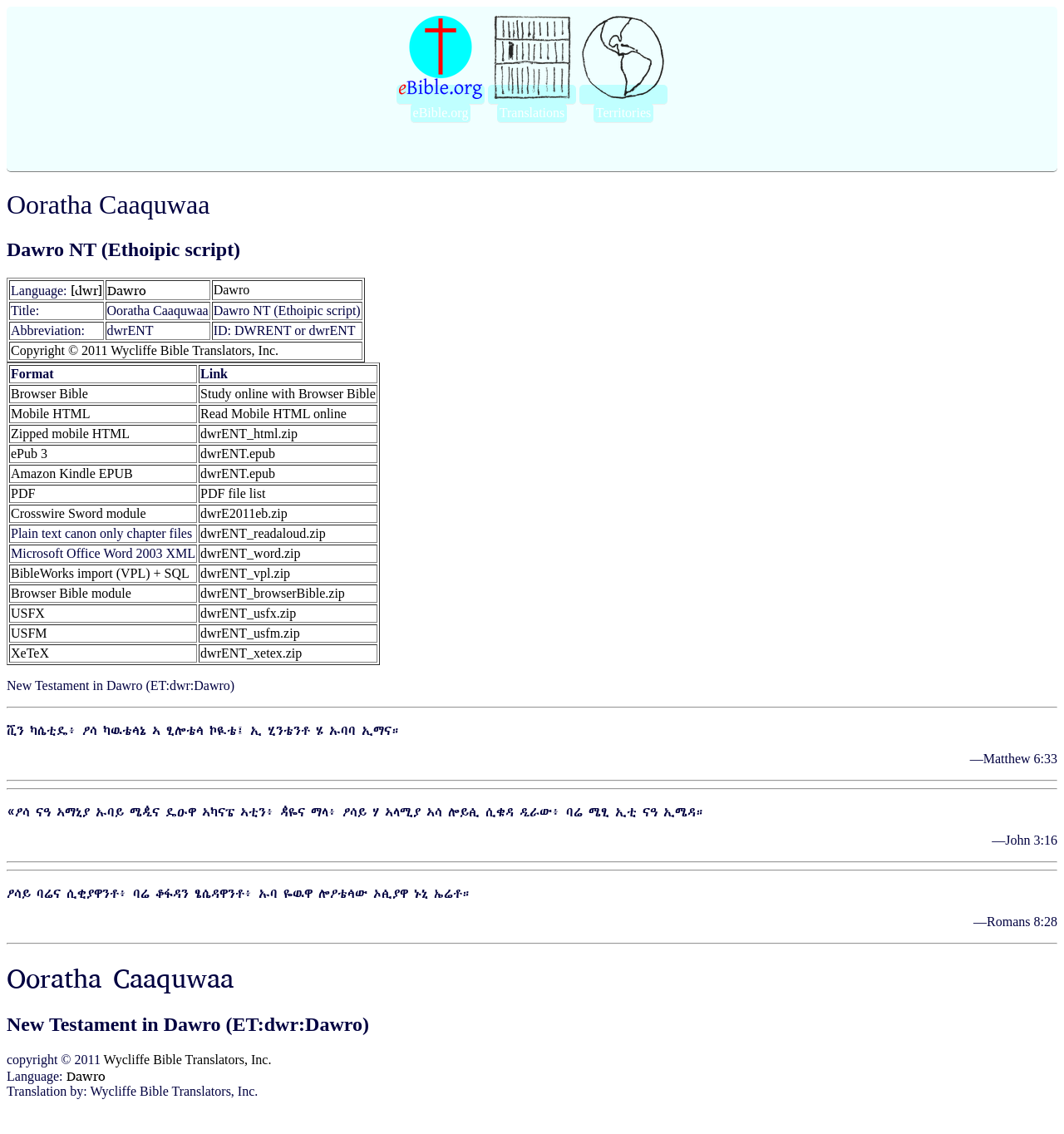Please locate the clickable area by providing the bounding box coordinates to follow this instruction: "Study online with Browser Bible".

[0.188, 0.341, 0.353, 0.353]